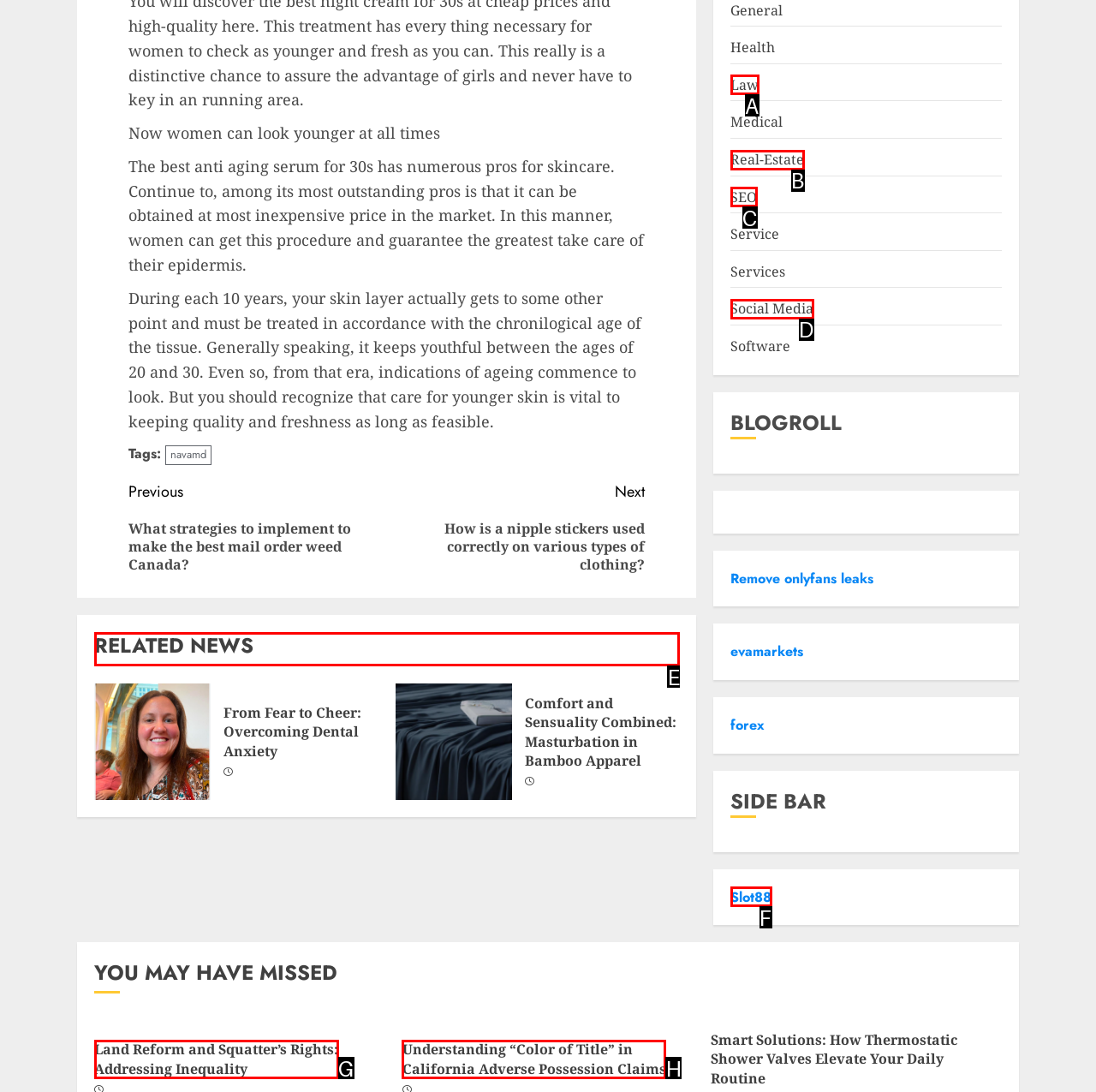Select the letter of the UI element that matches this task: Explore the 'RELATED NEWS' section
Provide the answer as the letter of the correct choice.

E